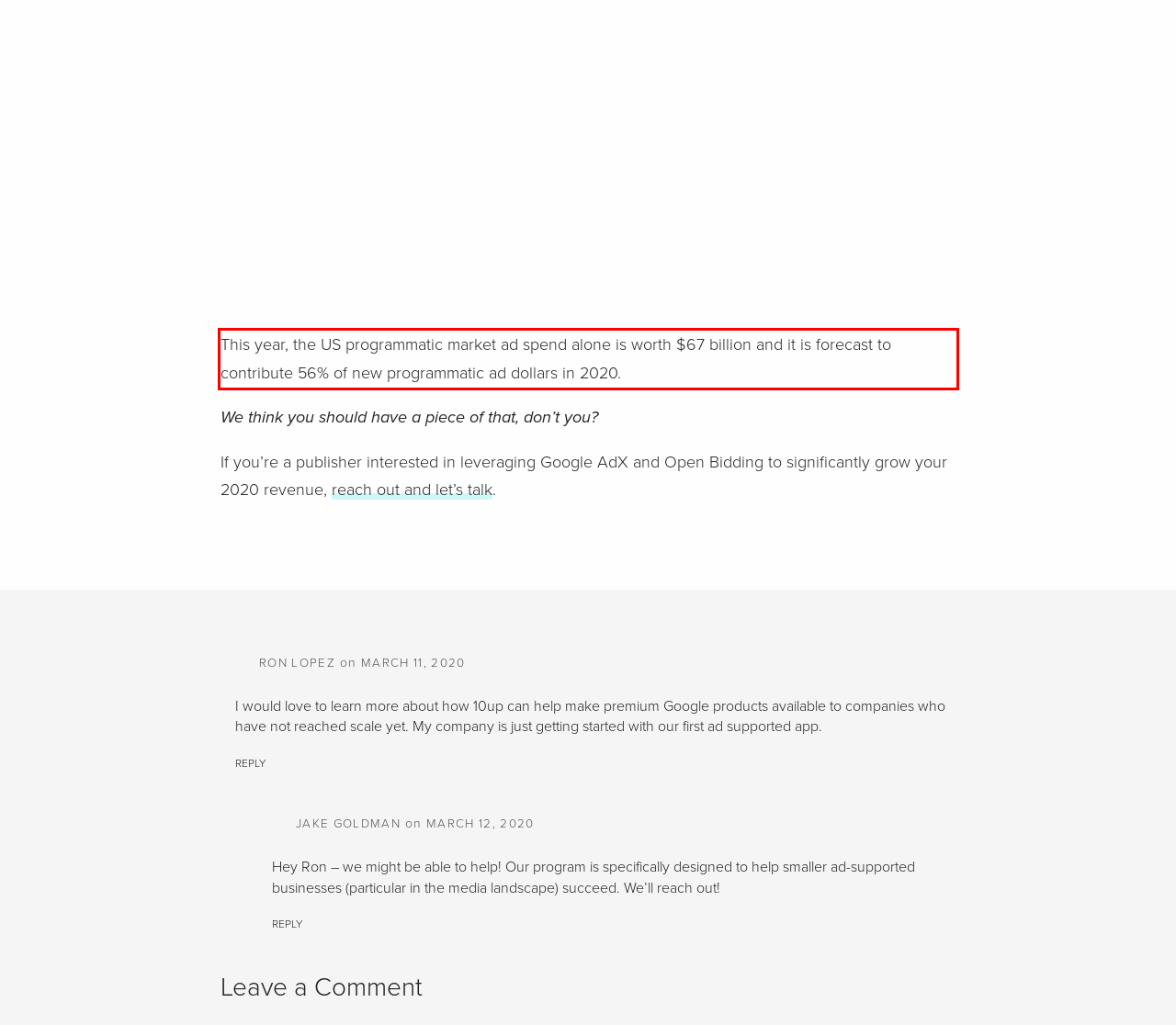Analyze the screenshot of the webpage and extract the text from the UI element that is inside the red bounding box.

This year, the US programmatic market ad spend alone is worth $67 billion and it is forecast to contribute 56% of new programmatic ad dollars in 2020.